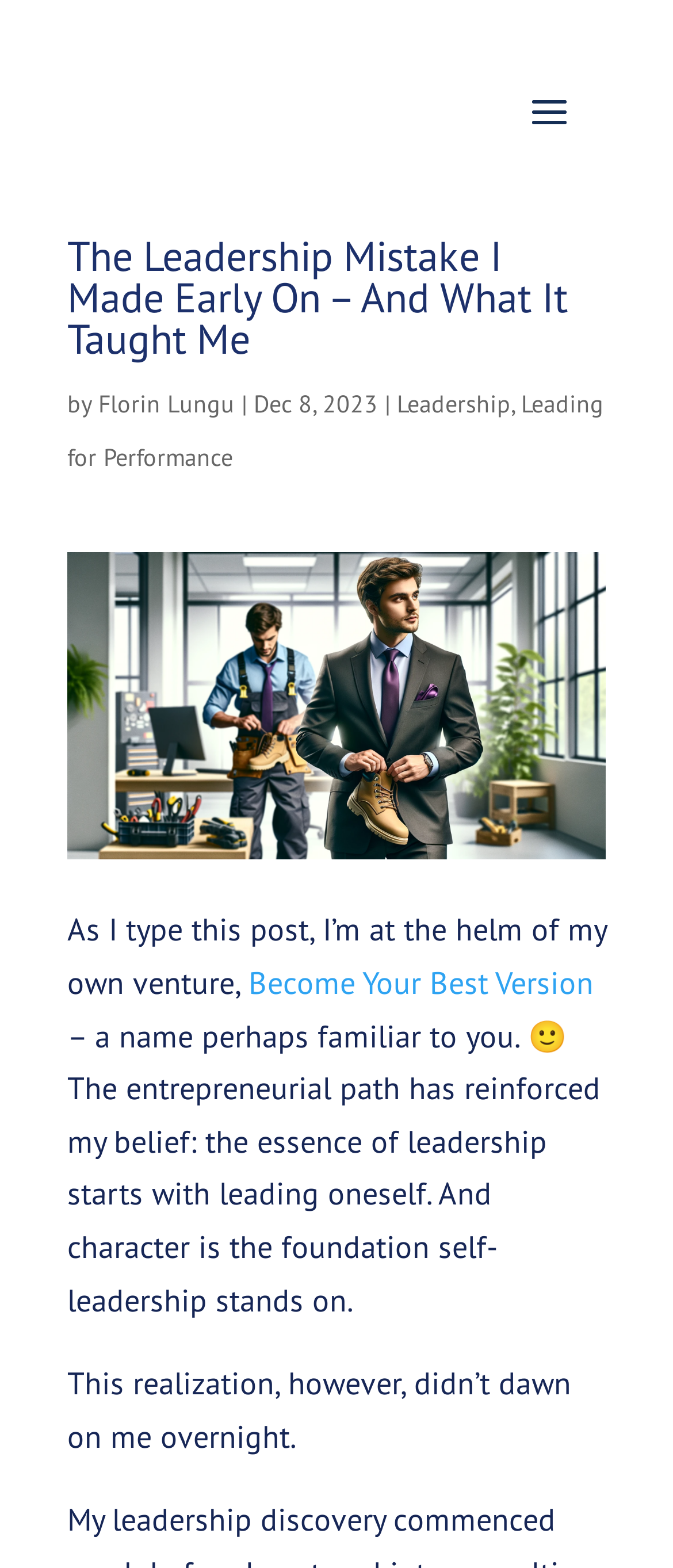What is the topic of the article?
Craft a detailed and extensive response to the question.

The topic of the article can be inferred by looking at the links 'Leadership' and 'Leading for Performance' which are located near the top of the page, indicating that the article is related to leadership.